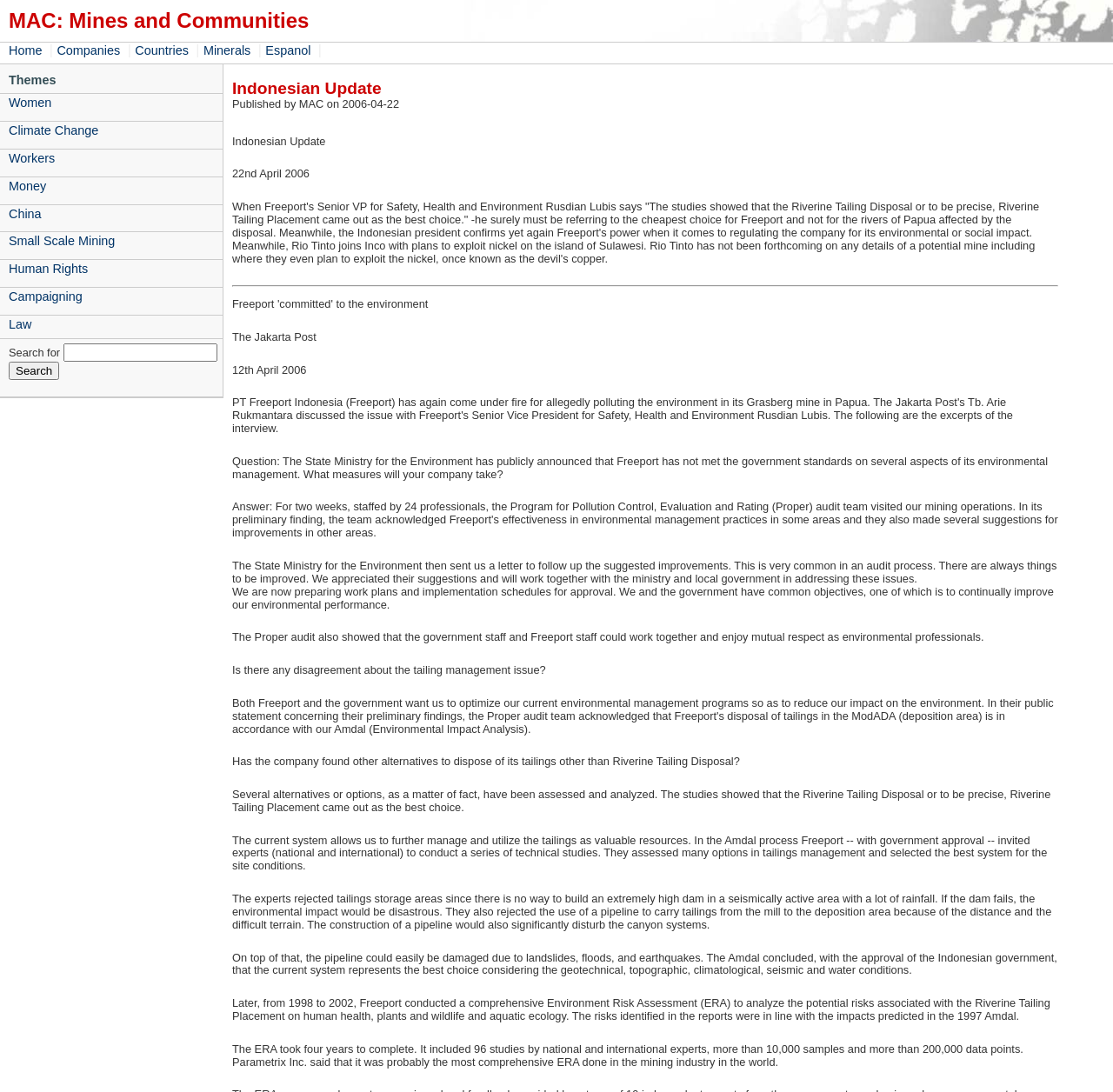Please identify the bounding box coordinates of the element I should click to complete this instruction: 'Contact the school via email'. The coordinates should be given as four float numbers between 0 and 1, like this: [left, top, right, bottom].

None